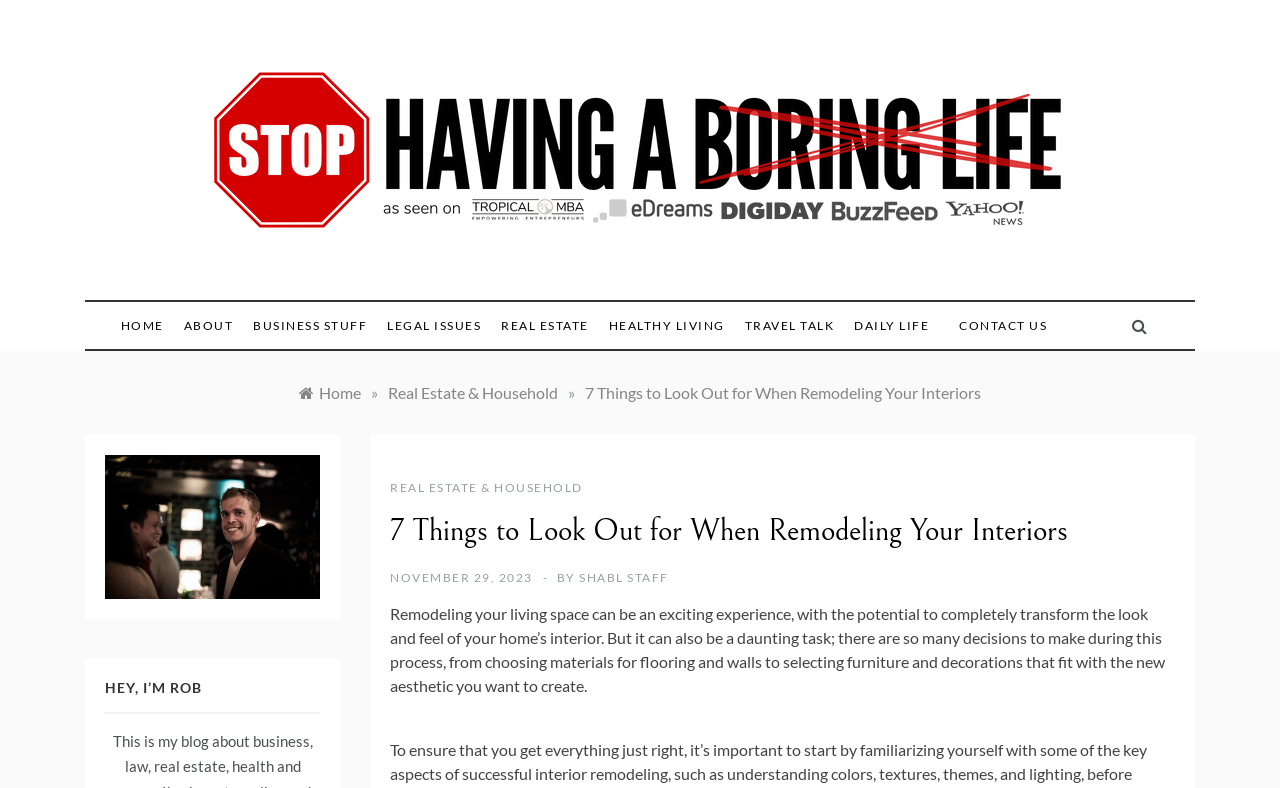Can you provide the bounding box coordinates for the element that should be clicked to implement the instruction: "Read the article '7 Things to Look Out for When Remodeling Your Interiors'"?

[0.457, 0.486, 0.766, 0.51]